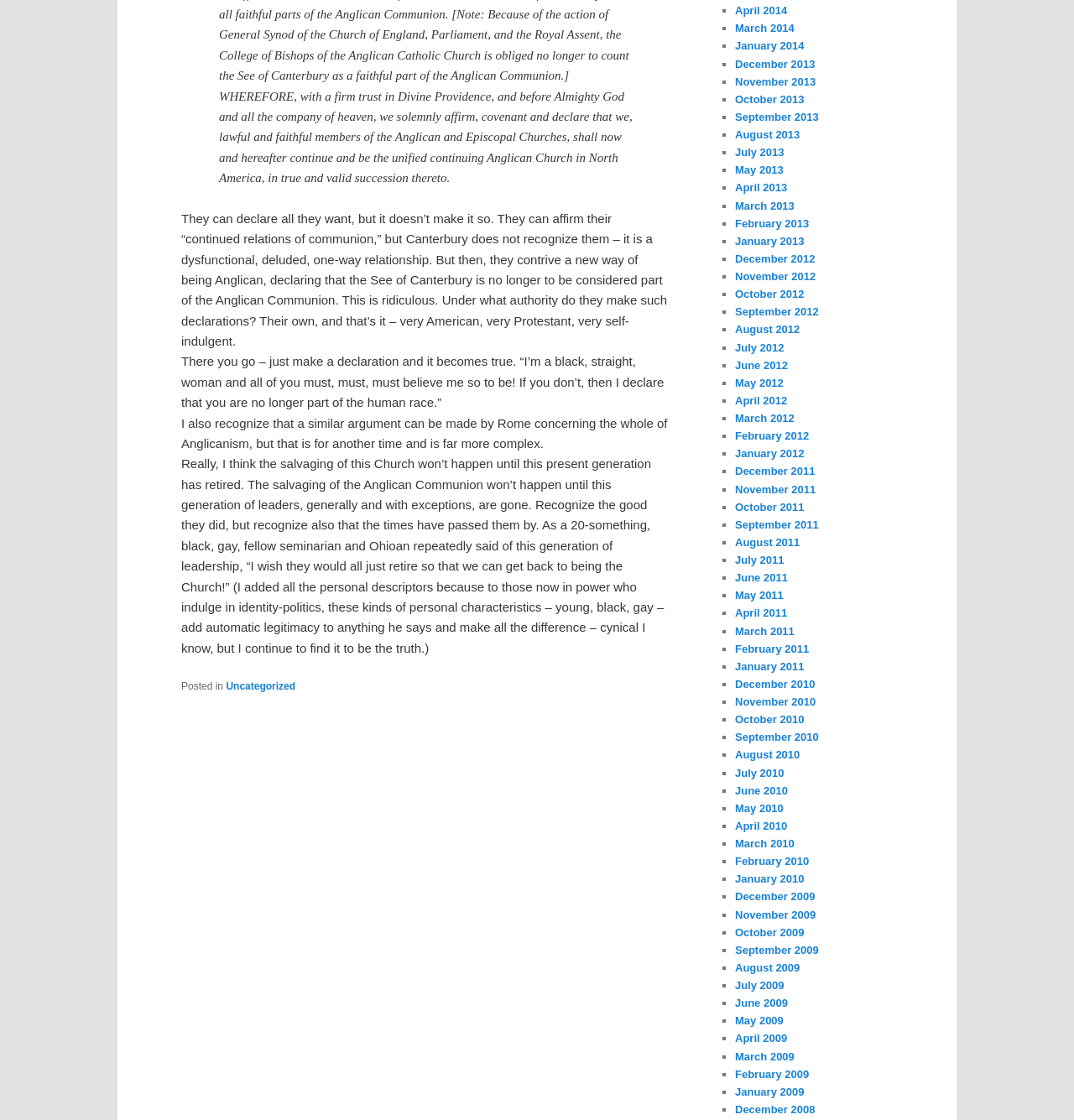What is the topic of discussion in this article?
Answer with a single word or phrase, using the screenshot for reference.

Anglican Church